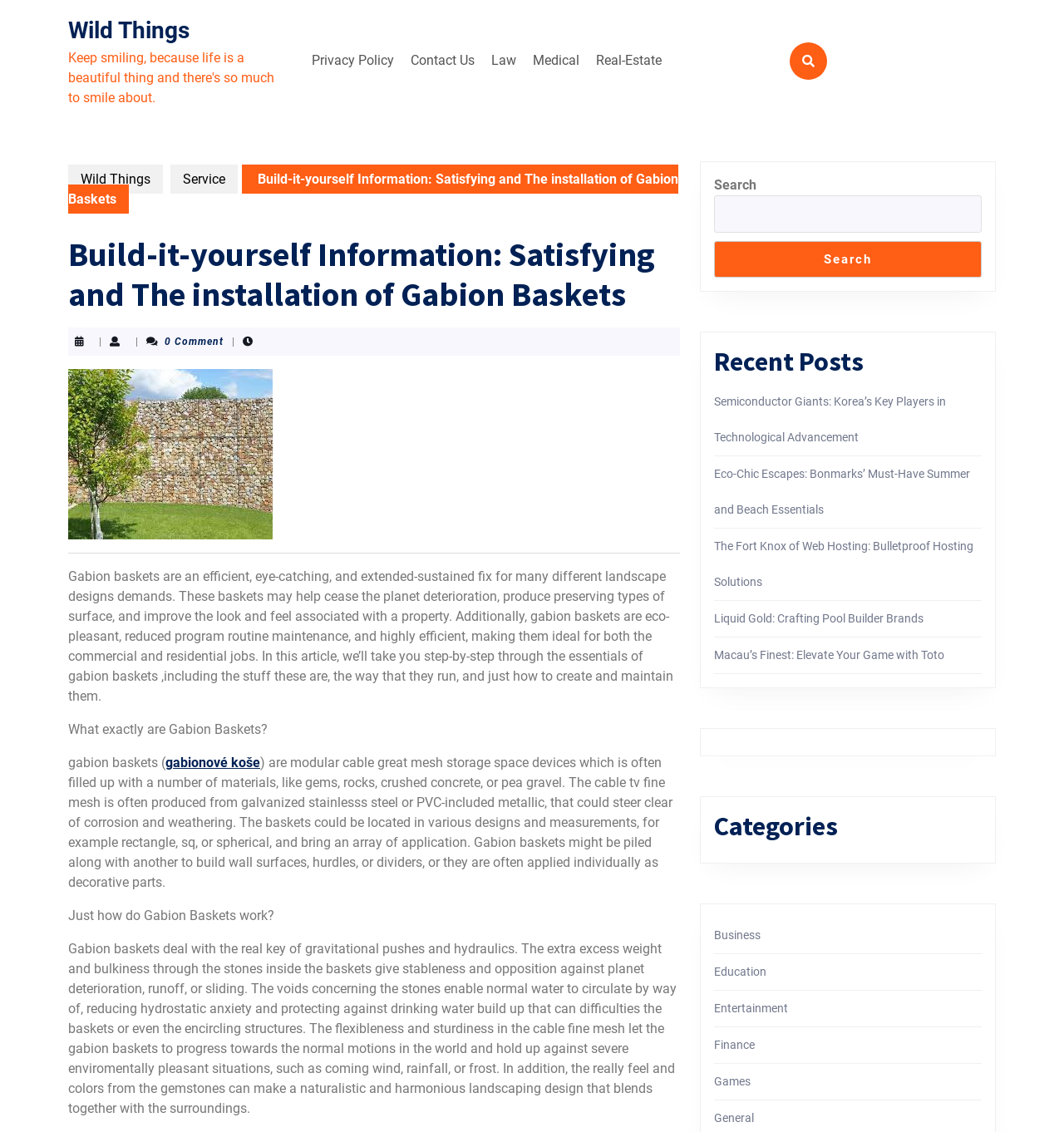Please locate the bounding box coordinates of the element that should be clicked to complete the given instruction: "Click on the 'Wild Things' link".

[0.064, 0.015, 0.178, 0.039]